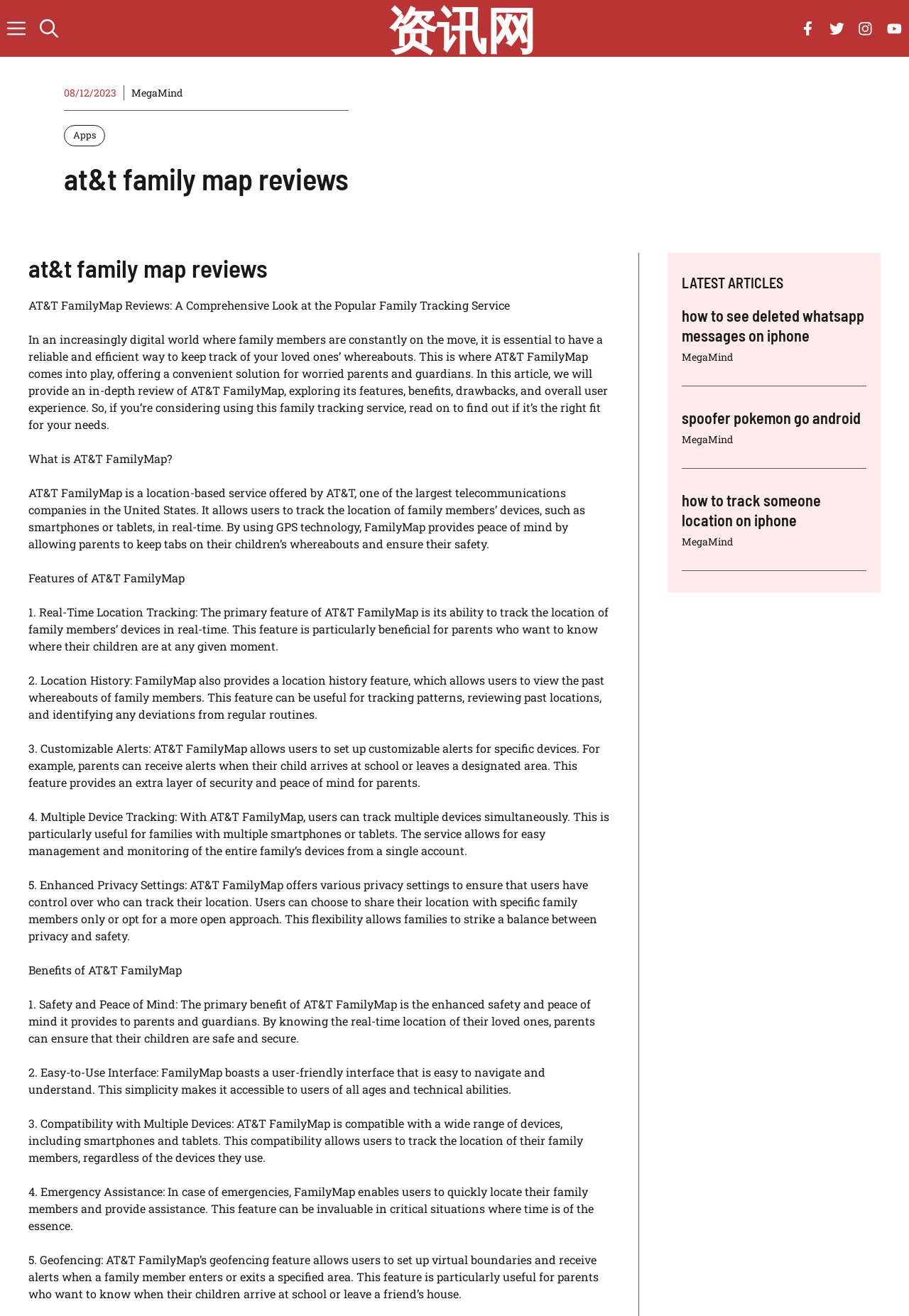What is the purpose of the geofencing feature?
Relying on the image, give a concise answer in one word or a brief phrase.

To set up virtual boundaries